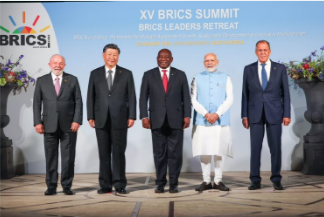How many countries are part of BRICS?
Look at the image and respond with a one-word or short phrase answer.

5